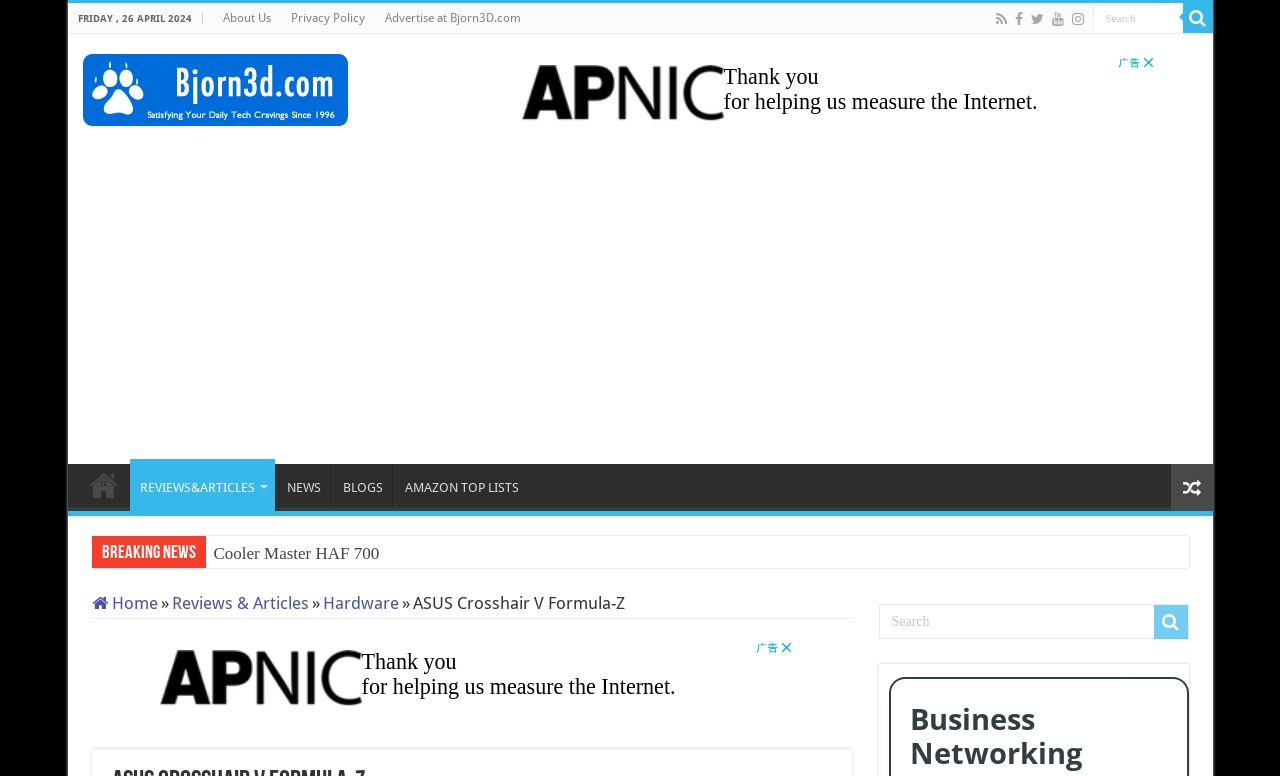Please locate the bounding box coordinates of the region I need to click to follow this instruction: "Go to About Us page".

[0.166, 0.004, 0.219, 0.043]